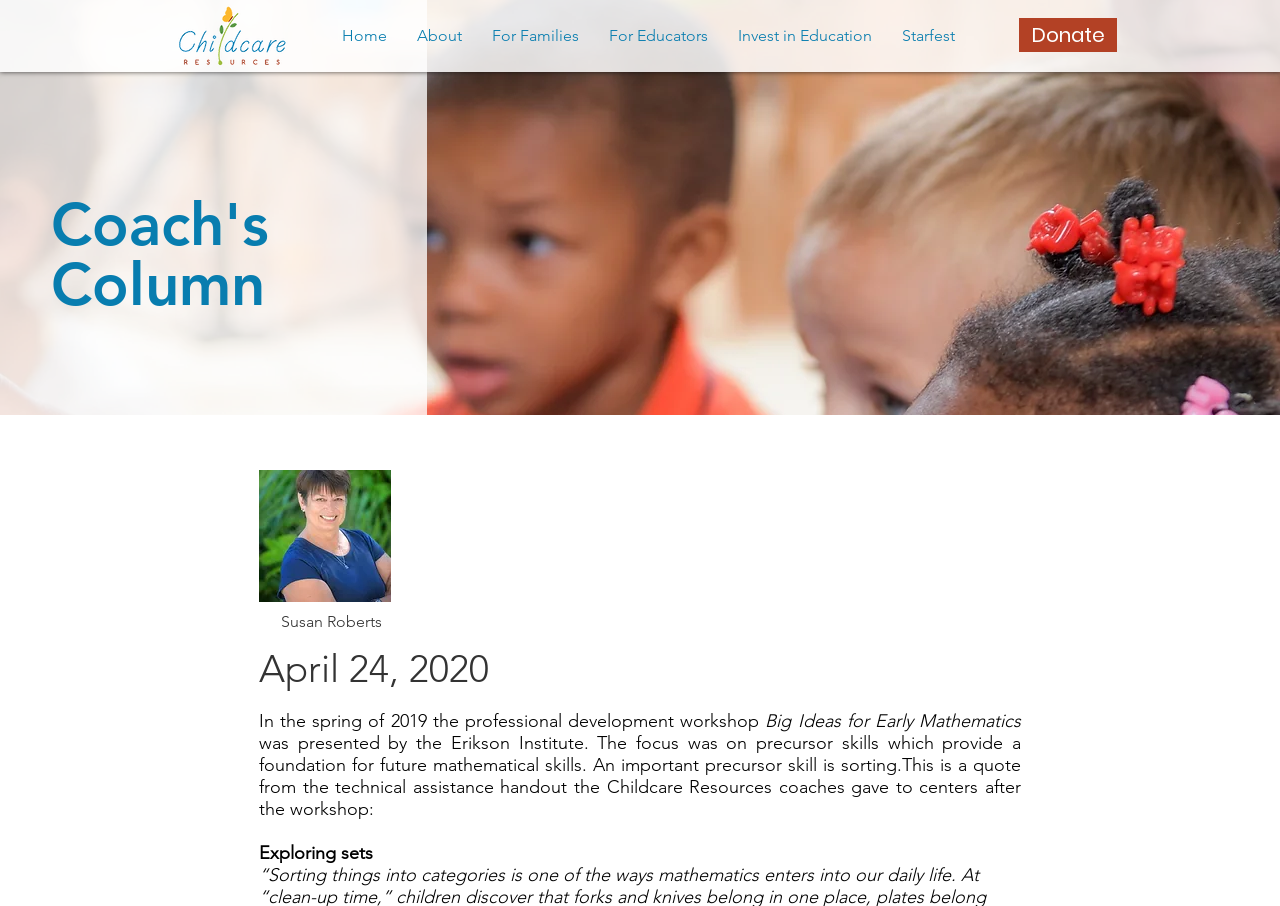Reply to the question with a single word or phrase:
What is the focus of the workshop mentioned in the article?

precursor skills